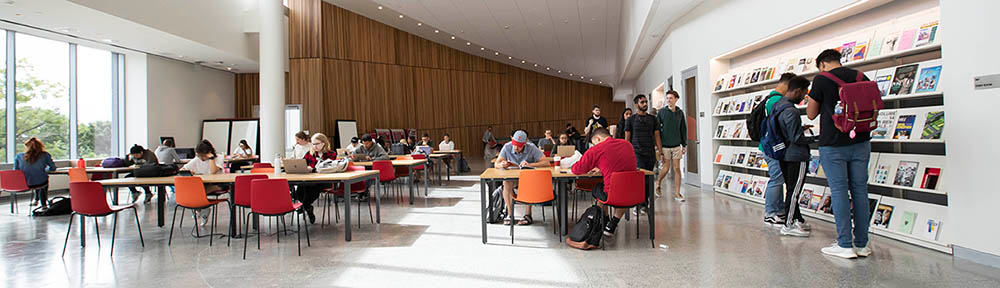What is the primary source of lighting in the room?
Using the details from the image, give an elaborate explanation to answer the question.

The interior design features large windows that allow natural light to flood the room, creating an inviting atmosphere and making natural light the primary source of lighting.